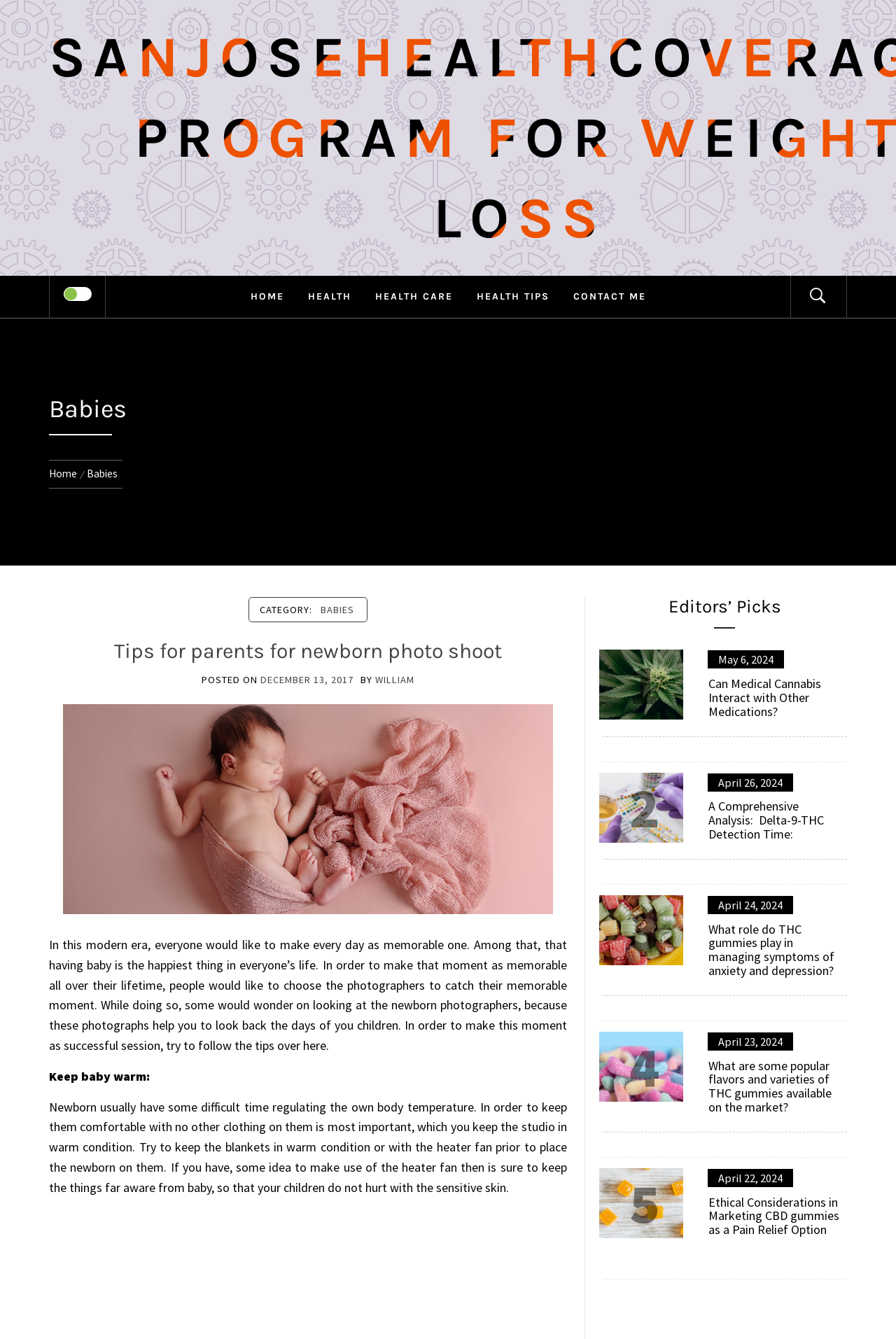Produce an elaborate caption capturing the essence of the webpage.

This webpage is about babies and health-related topics, with a focus on weight loss. At the top, there is a navigation menu with links to "HOME", "HEALTH", "HEALTH CARE", "HEALTH TIPS", and "CONTACT ME". On the right side of the navigation menu, there is a social media link represented by an icon.

Below the navigation menu, there is a heading that reads "Babies". Underneath, there is a breadcrumbs navigation section with a link to "Home". Following this, there is a header section with a category label "CATEGORY:" and a link to "BABIES".

The main content of the webpage is an article titled "Tips for parents for newborn photo shoot". The article has a posted date of "DECEMBER 13, 2017" and is written by "WILLIAM". The article provides tips for parents on how to prepare for a newborn photo shoot, including keeping the baby warm and comfortable.

Below the article, there is a section titled "Editors’ Picks" with four articles. Each article has a title, a date, and a brief summary. The articles are about medical cannabis and its interactions with other medications, delta-9-THC detection time, THC gummies for managing anxiety and depression, and popular flavors and varieties of THC gummies.

Throughout the webpage, there are several links and buttons, including a checkbox at the top and social media links. There is also an image related to the article "Tips for parents for newborn photo shoot".